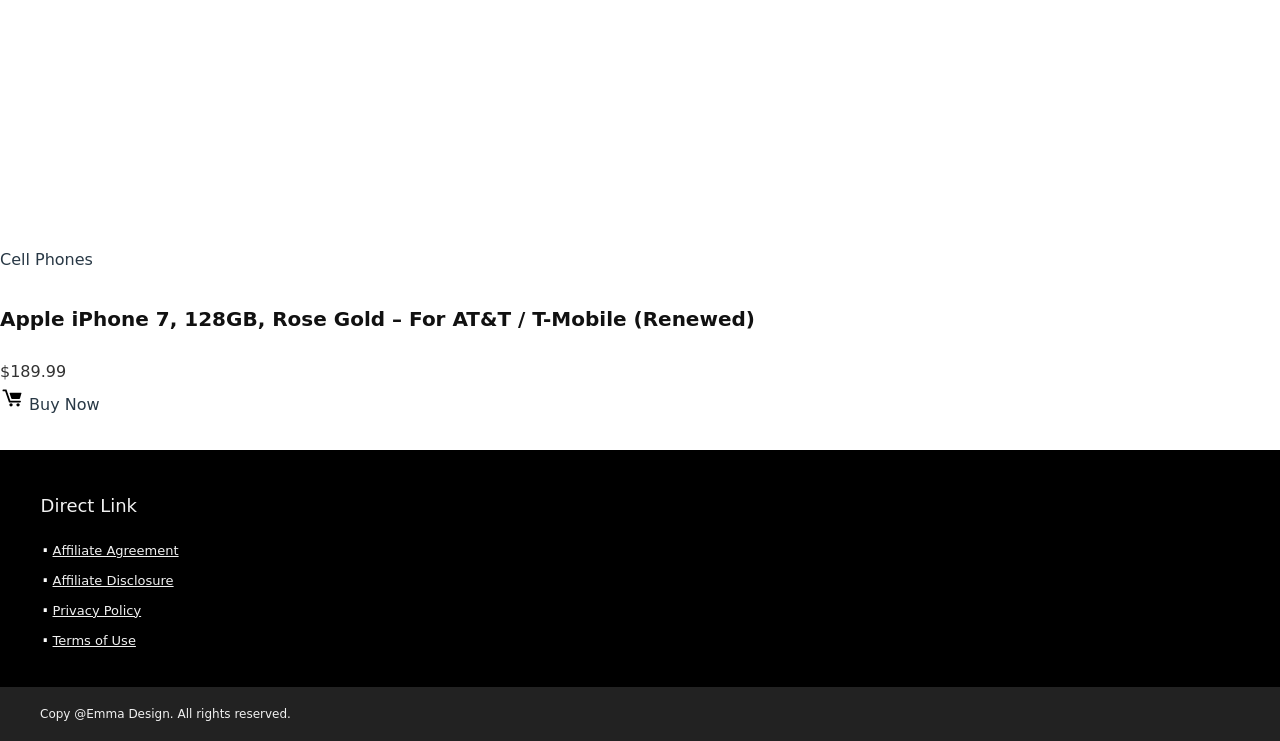Given the element description Privacy Policy, specify the bounding box coordinates of the corresponding UI element in the format (top-left x, top-left y, bottom-right x, bottom-right y). All values must be between 0 and 1.

[0.041, 0.813, 0.11, 0.833]